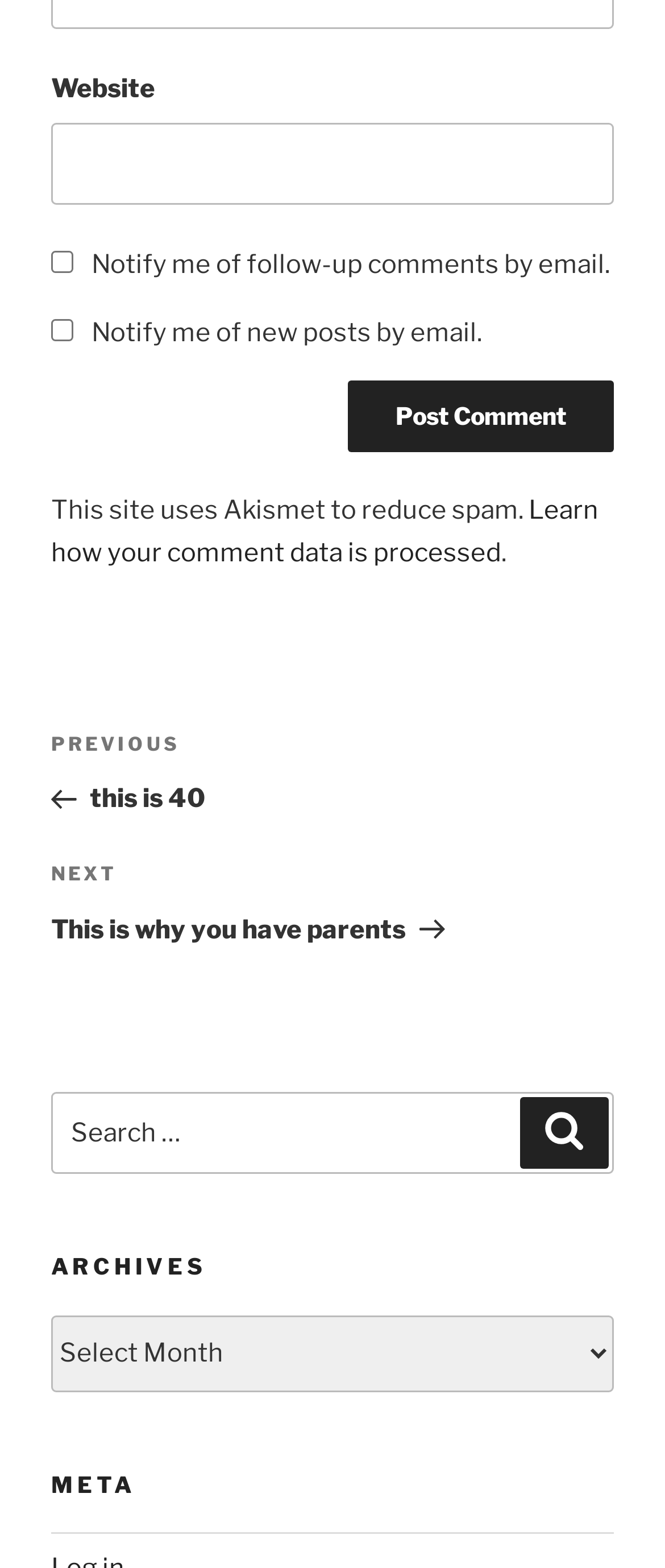Locate the bounding box coordinates of the UI element described by: "Search". Provide the coordinates as four float numbers between 0 and 1, formatted as [left, top, right, bottom].

[0.782, 0.7, 0.915, 0.745]